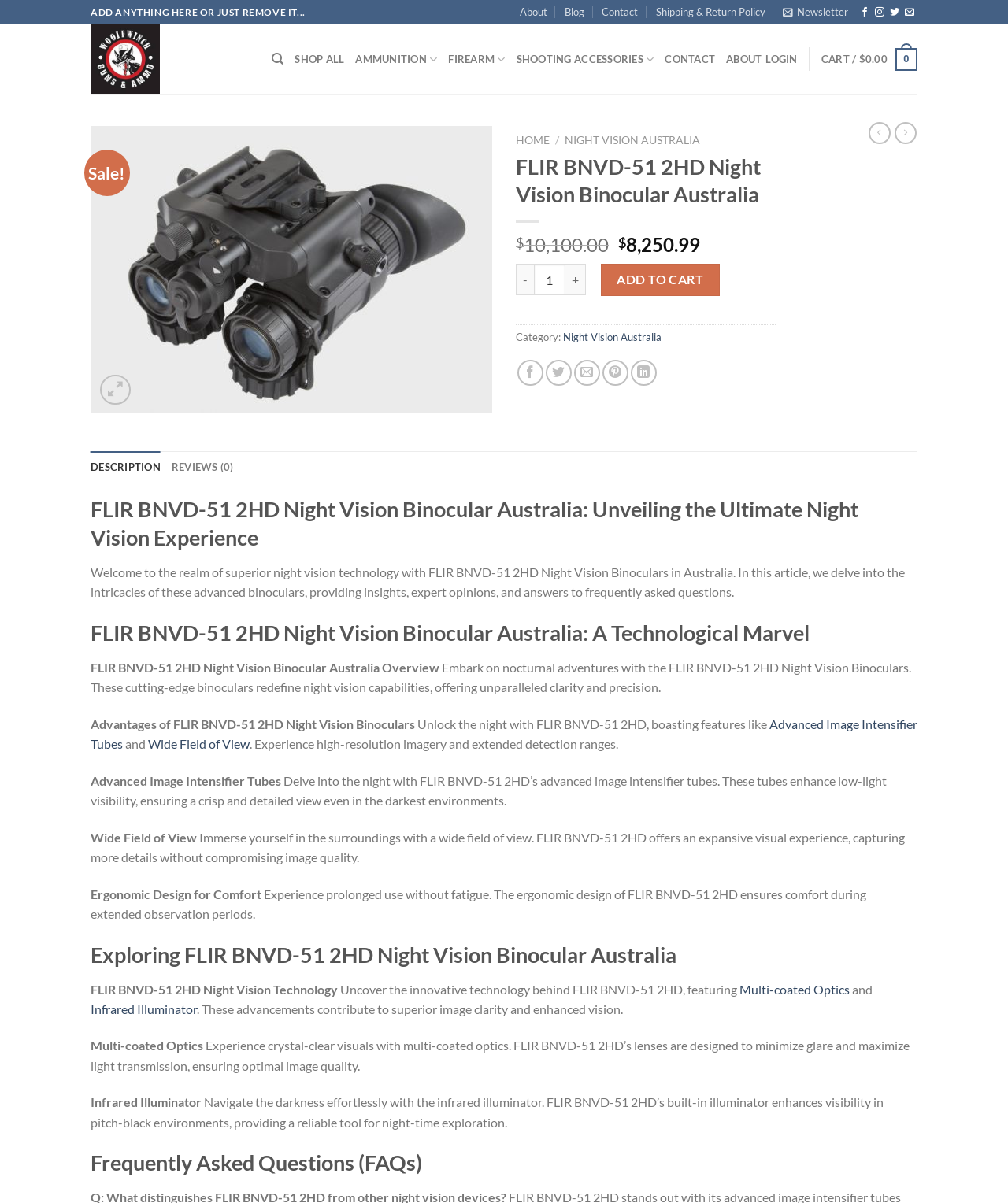How many reviews are there for the product?
Based on the image, give a concise answer in the form of a single word or short phrase.

0